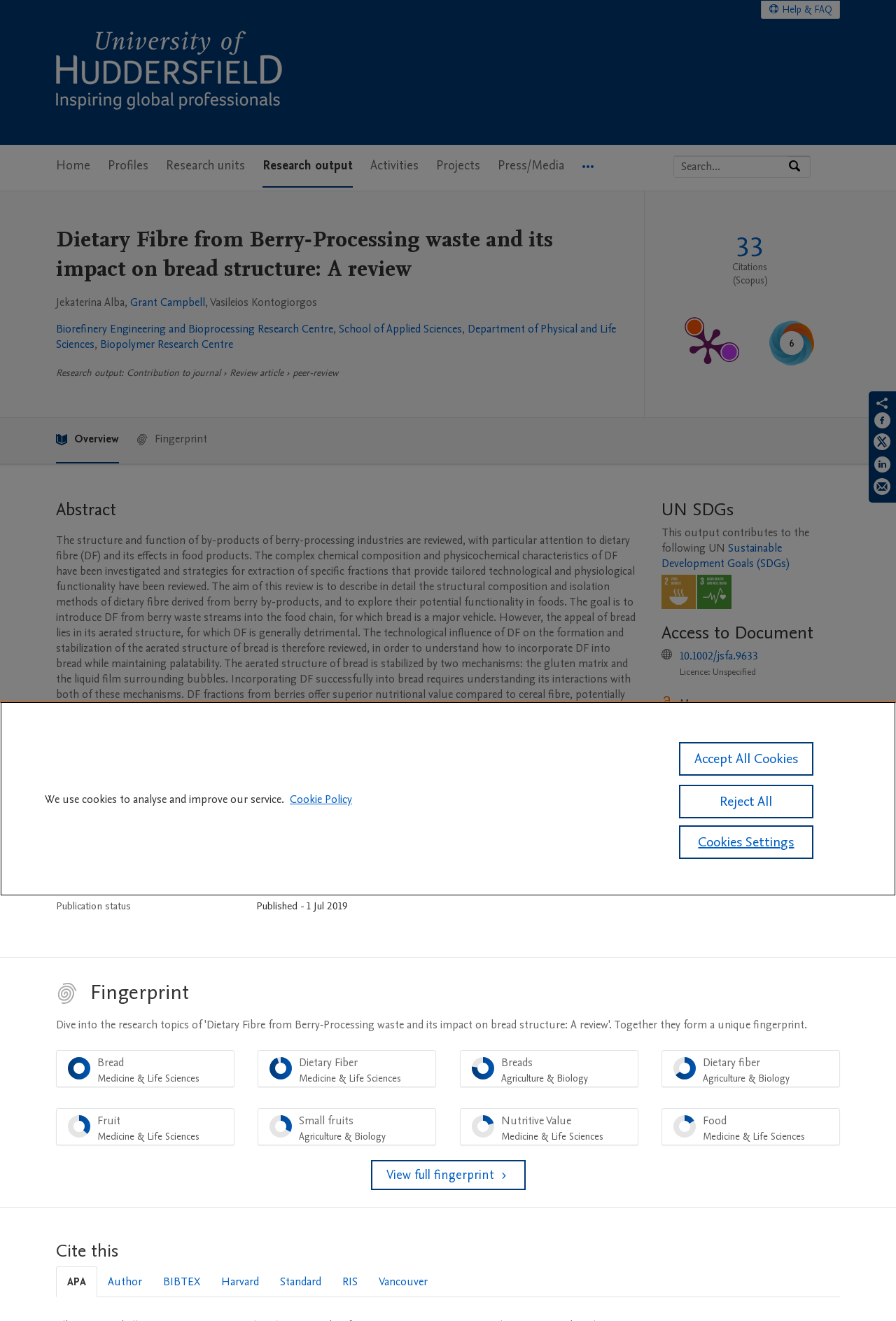What is the research output type of this article?
Use the screenshot to answer the question with a single word or phrase.

Review article